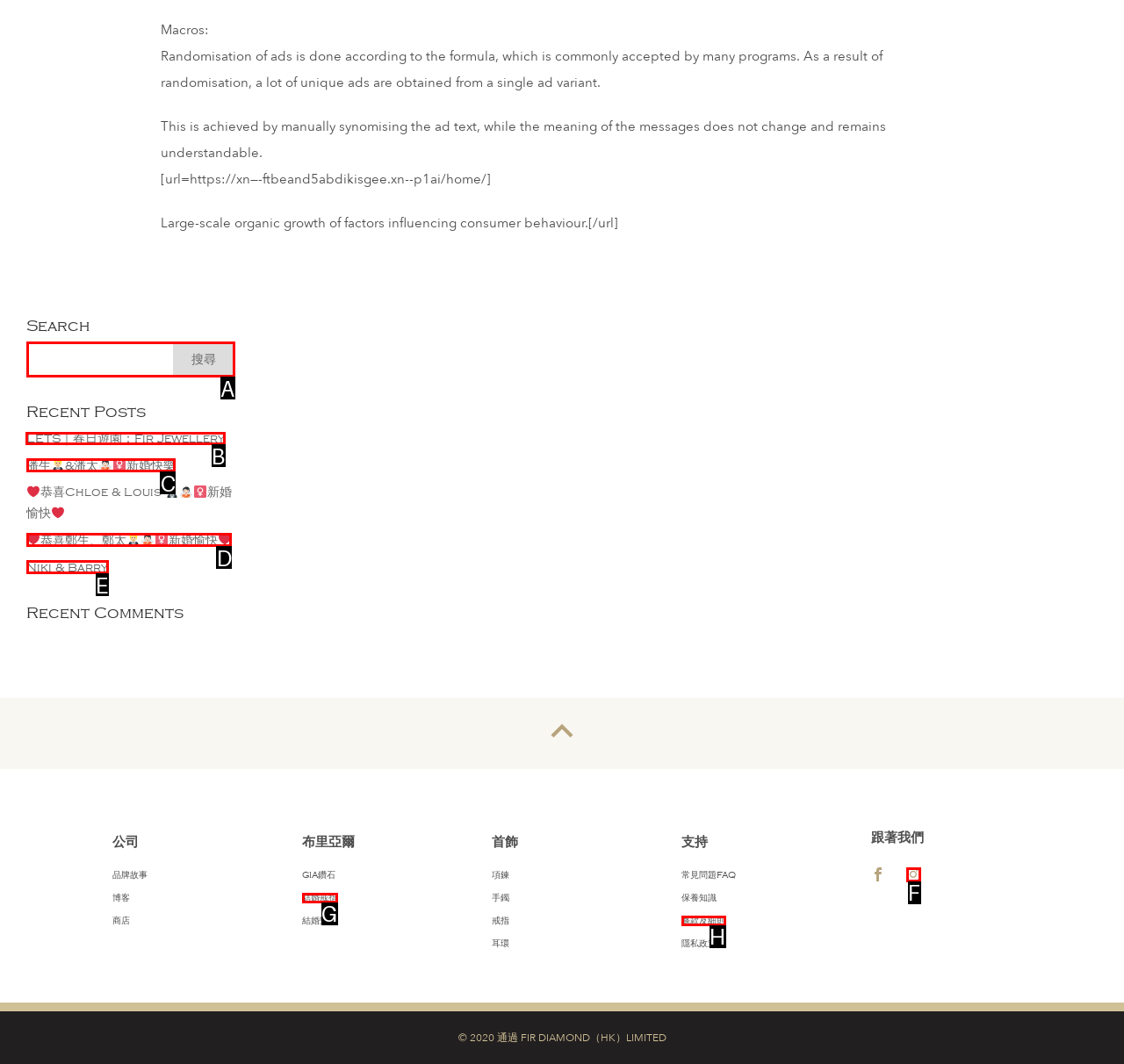Given the task: View recent post 'LETS｜春日遊園：Fir Jewellery', point out the letter of the appropriate UI element from the marked options in the screenshot.

B